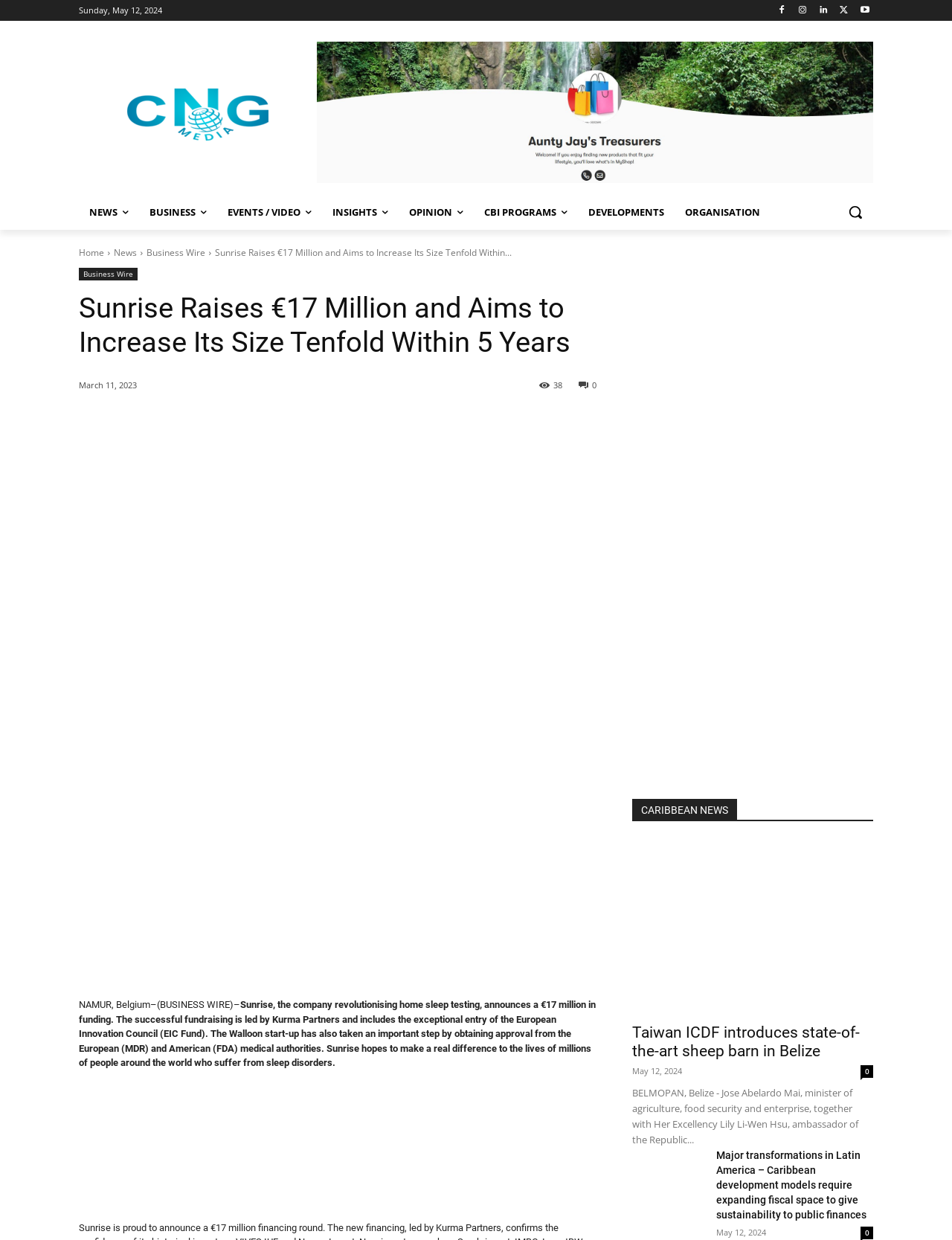How many news articles are on the front page?
Using the visual information, answer the question in a single word or phrase.

3